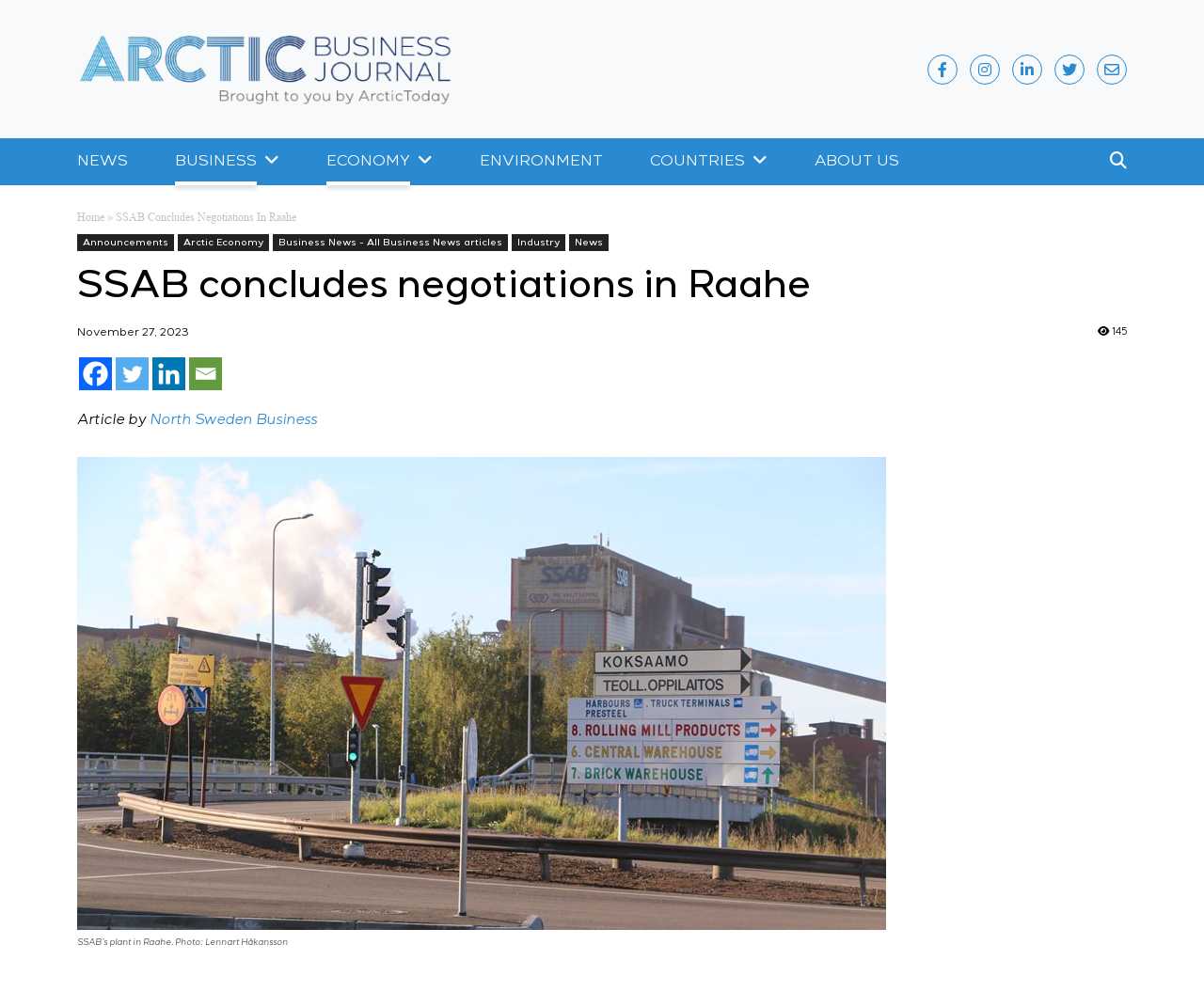Locate the bounding box coordinates of the clickable region necessary to complete the following instruction: "View the image of SSAB’s plant in Raahe". Provide the coordinates in the format of four float numbers between 0 and 1, i.e., [left, top, right, bottom].

[0.064, 0.46, 0.736, 0.937]